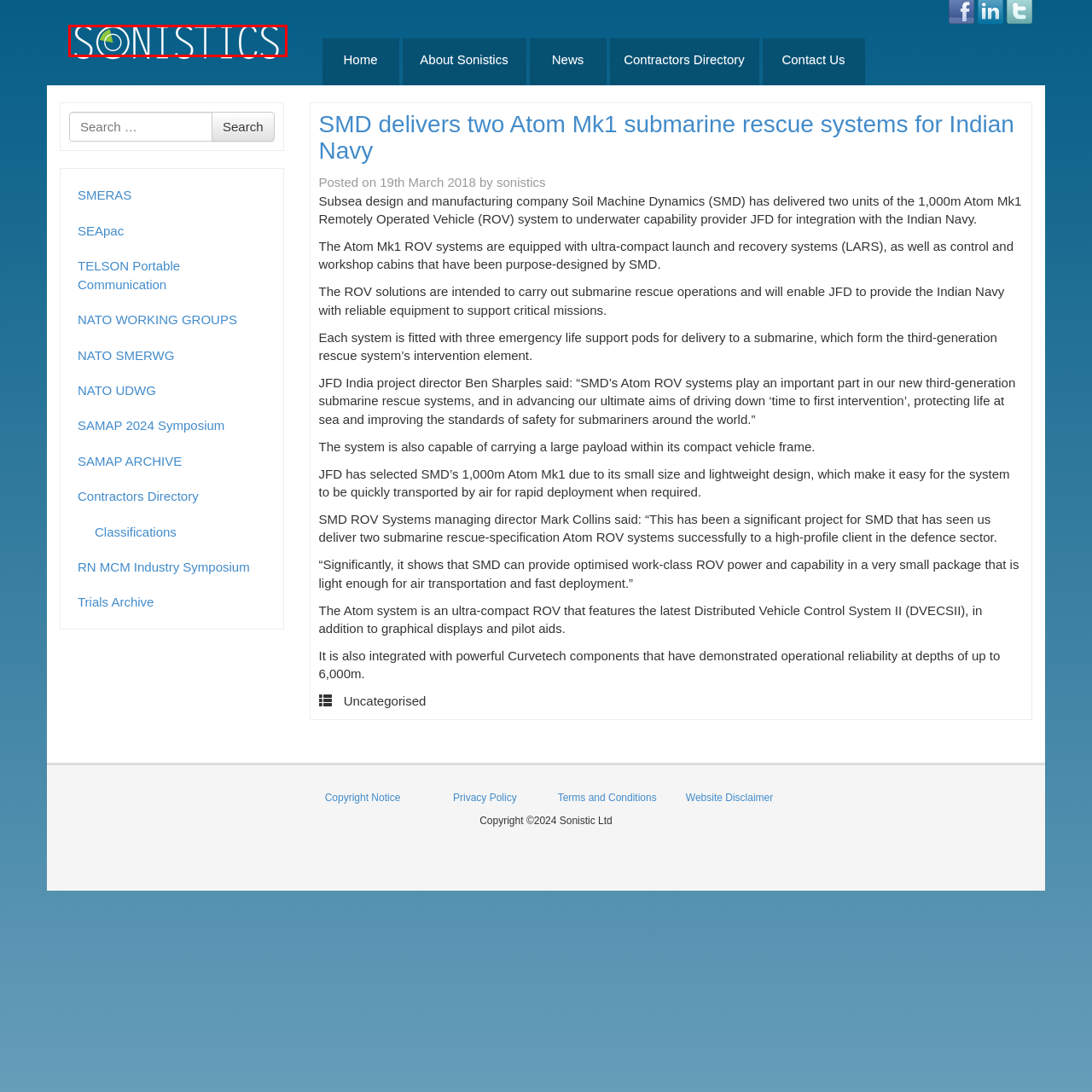Inspect the provided webpage screenshot, concentrating on the element within the red bounding box. Select the description that best represents the new webpage after you click the highlighted element. Here are the candidates:
A. RN MCM Industry Symposium - Sonistics
B. Sonistics - Submarine Escape, Rescue, Abandonment and Sea Survival
C. Emergency Underwater Communication - Sonistics
D. SAMAP ARCHIVE - Restricted page - Sonistics
E. Contractors Directory - Sonistics
F. Trials Archive - Sonistics
G. SEApac - Sonistics
H. Terms and Conditions - Sonistics

B